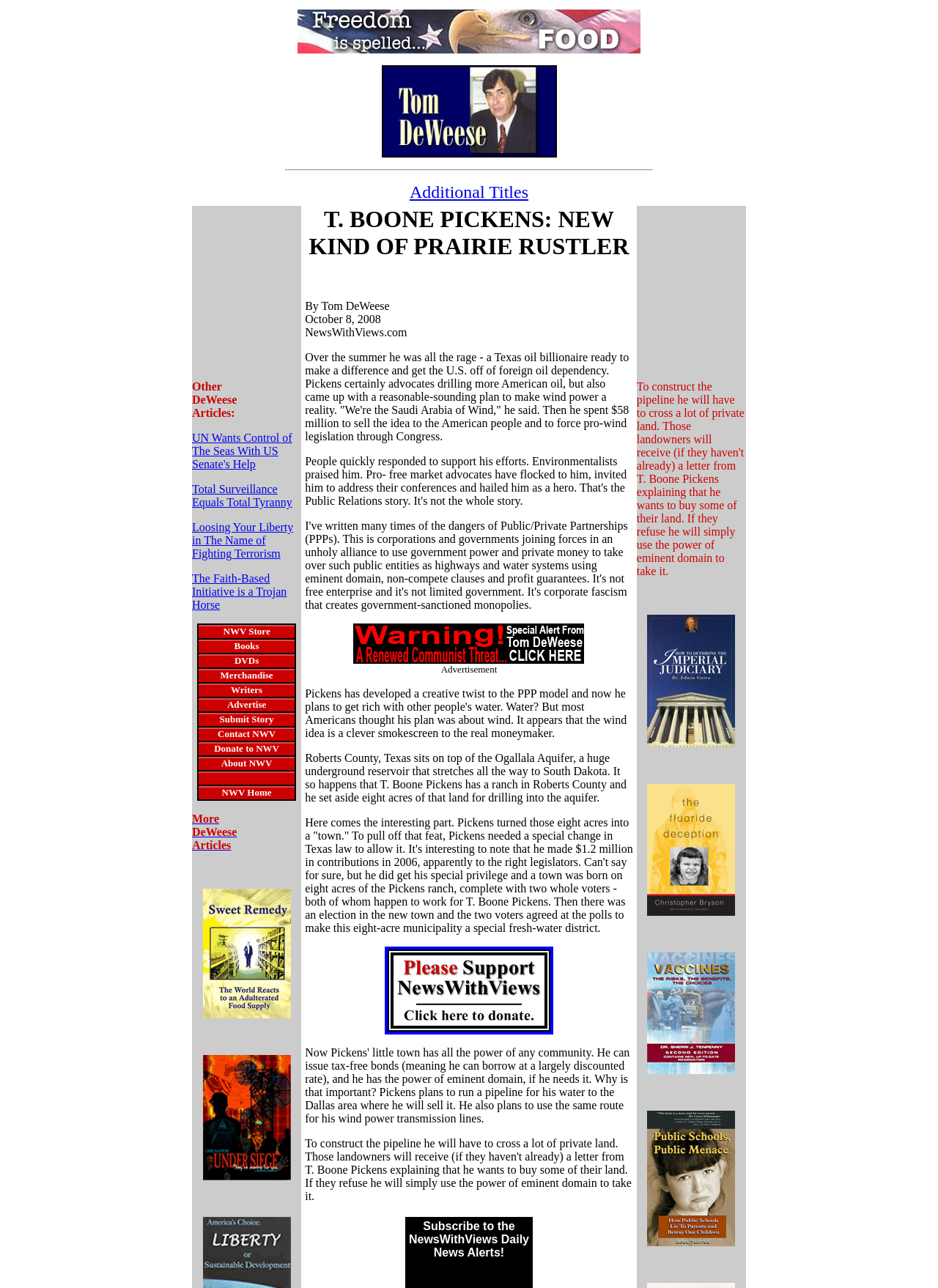Create a detailed summary of all the visual and textual information on the webpage.

This webpage appears to be an article page from a news website, specifically from the "News With Views" (NWV) website. The title of the article is "T. Boone Pickens: New Kind of Prairie Rustler" by Tom DeWeese.

At the top of the page, there is a row with a grid cell containing the title "Additional Titles" and several links to other articles. Below this row, there are four links to other articles, including "UN Wants Control of The Seas With US Senate's Help", "Total Surveillance Equals Total Tyranny", "Loosing Your Liberty in The Name of Fighting Terrorism", and "The Faith-Based Initiative is a Trojan Horse".

To the right of these links, there is a table with several rows, each containing a link to a different section of the NWV website, such as "NWV Store", "Books", "DVDs", "Merchandise", "Writers", "Advertise", "Submit Story", "Contact NWV", "Donate to NWV", and "About NWV".

Below the table, there is a link to "More DeWeese Articles" and a separator line. The main article content begins with a paragraph of text describing T. Boone Pickens' ranch in Roberts County, Texas, and his efforts to create a special freshwater district on his land. The article continues with several paragraphs of text, interspersed with images and links to other articles or websites.

There are several images on the page, including a large image at the top of the page, several smaller images scattered throughout the article, and a few images in the right-hand sidebar. The images appear to be related to the article content, but their specific purpose is not clear.

In the right-hand sidebar, there are several links to other articles or websites, including a few images with links to other pages. There is also a section with the title "Advertisement" and a few lines of text describing the advertisement.

Overall, the webpage appears to be a news article page with a focus on politics and current events, with several links to other articles and resources scattered throughout the page.